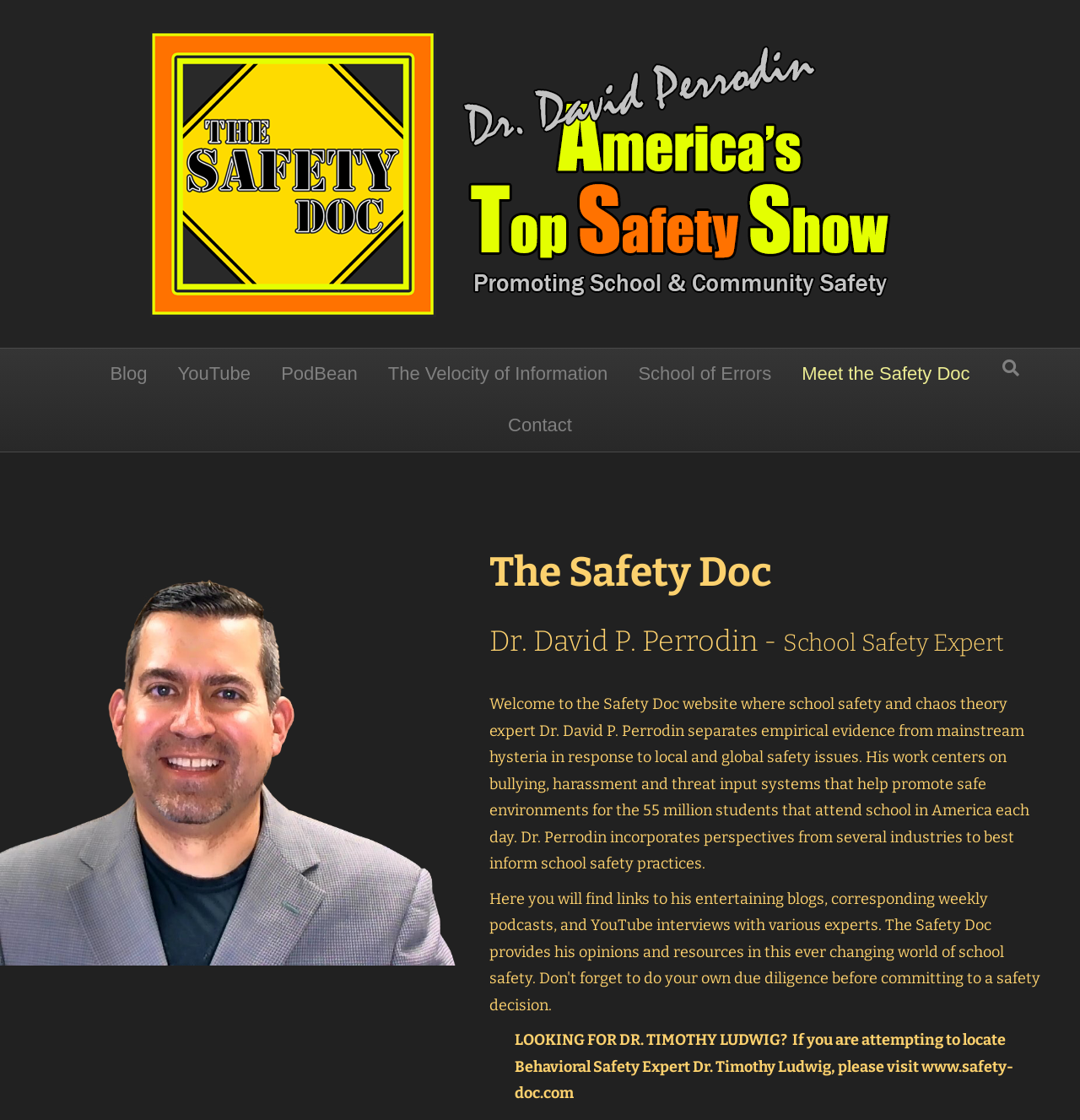Determine the bounding box coordinates of the clickable region to execute the instruction: "Read about Dr. Perrodin's biography". The coordinates should be four float numbers between 0 and 1, denoted as [left, top, right, bottom].

[0.453, 0.557, 0.725, 0.587]